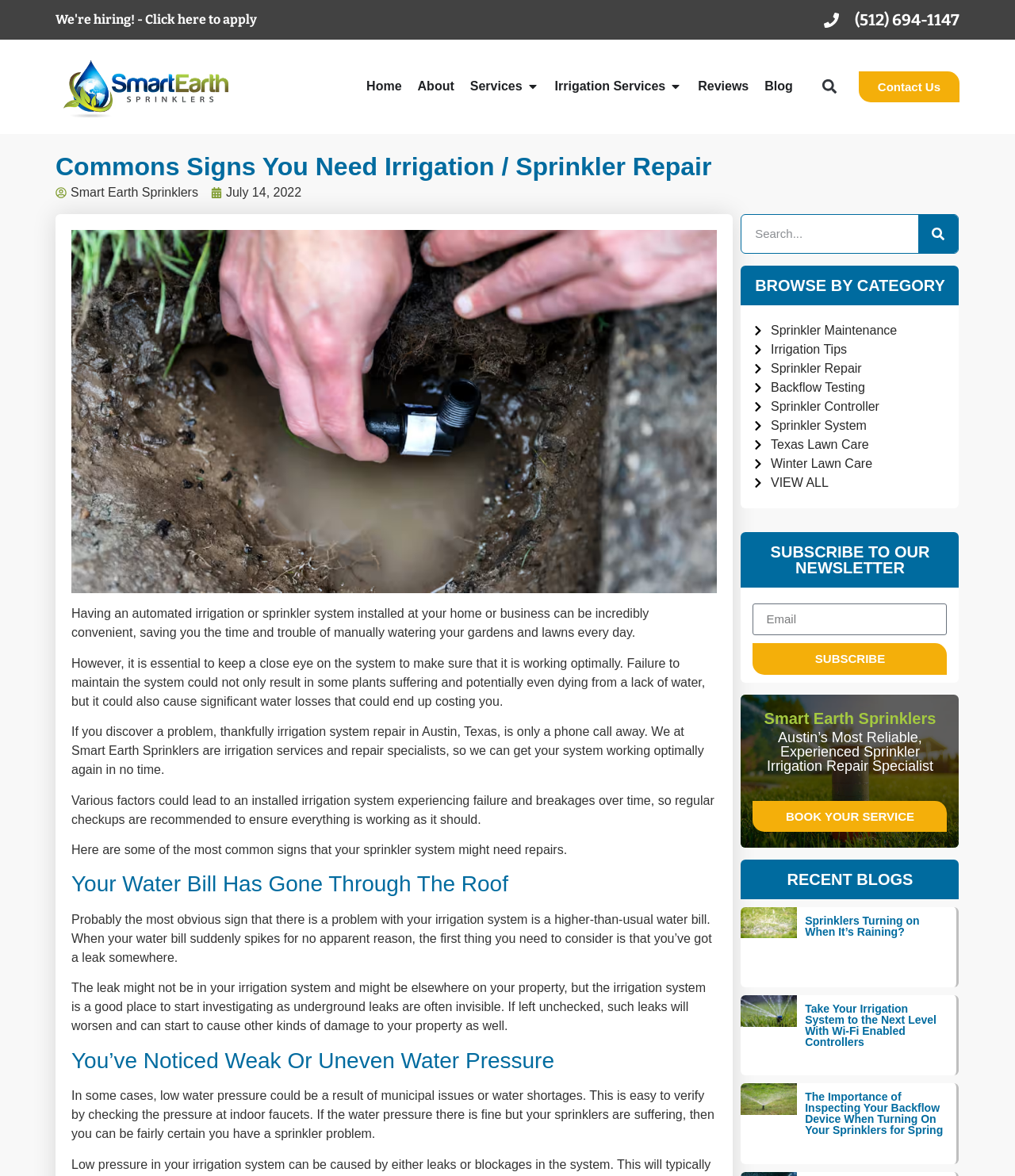What is the name of the company providing irrigation services and repair?
Using the picture, provide a one-word or short phrase answer.

Smart Earth Sprinklers